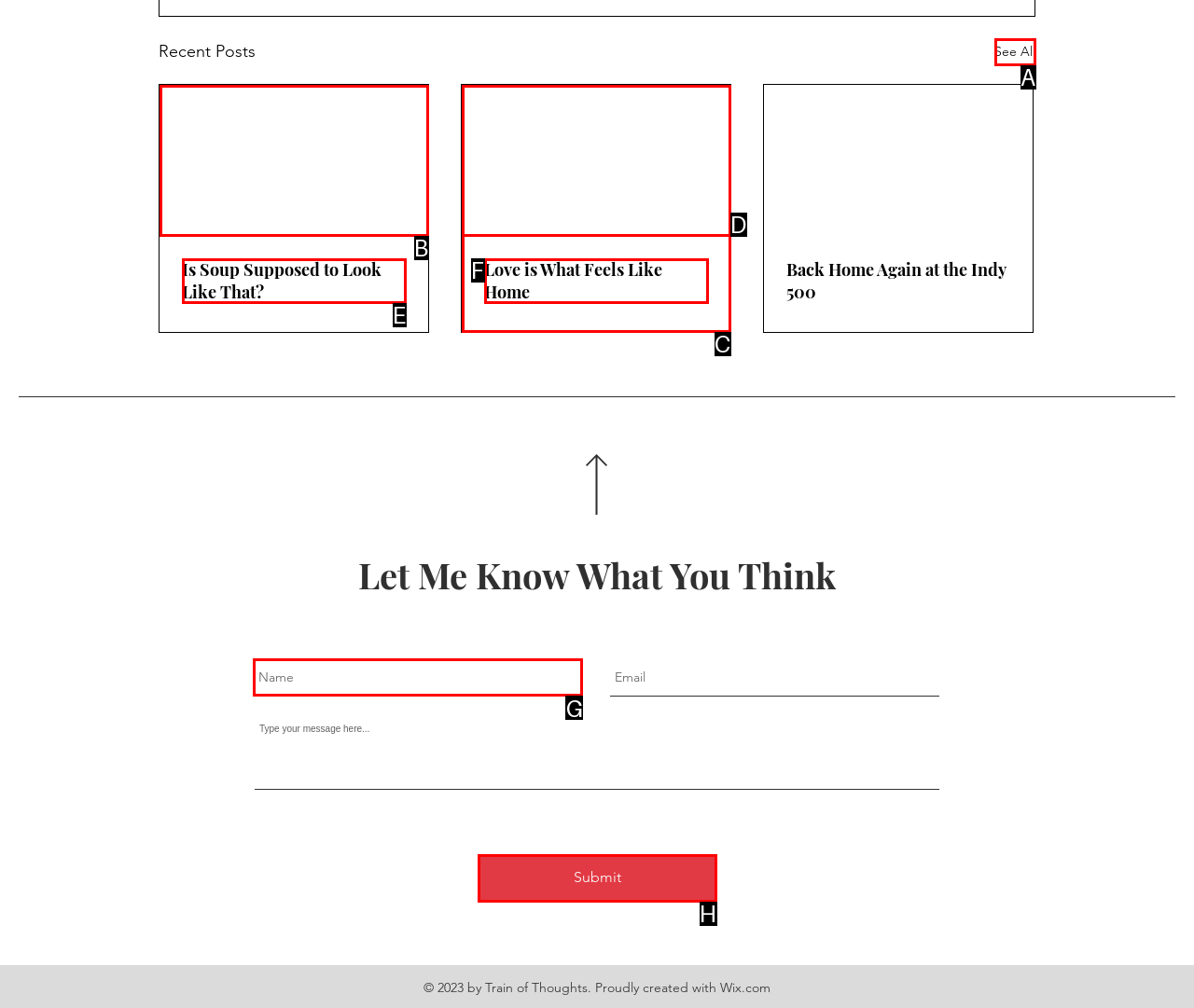Identify the letter of the option to click in order to Enter your name in the 'Name' field. Answer with the letter directly.

G